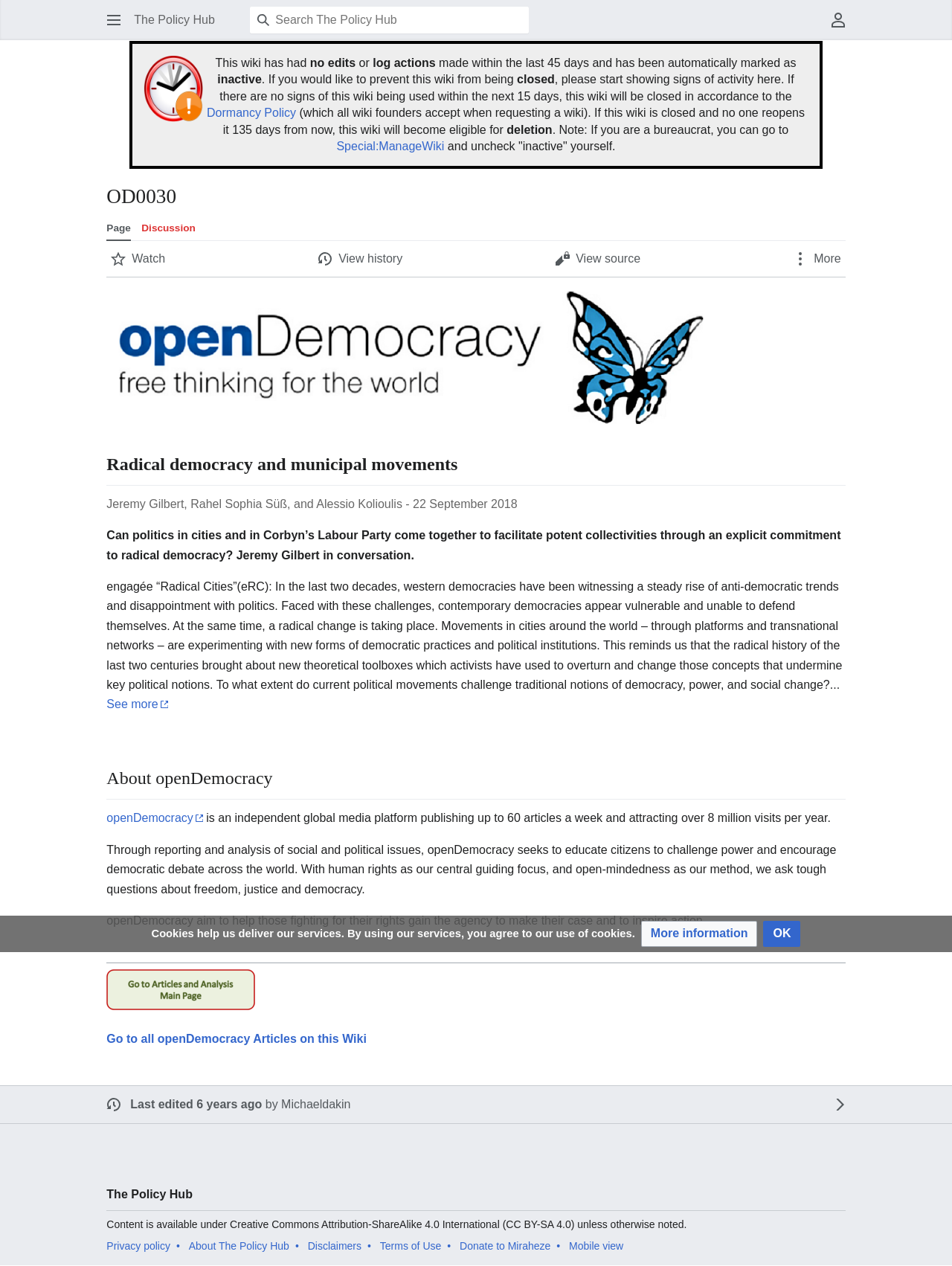Offer a thorough description of the webpage.

The webpage is titled "OD0030 - The Policy Hub" and has a search box at the top right corner, allowing users to search the website. Below the search box, there is a navigation menu for user navigation. 

The main content of the webpage is divided into several sections. At the top, there is an image and a notification stating that the wiki has had no edits or log actions within the last 45 days and has been automatically marked as inactive. It also provides information on how to prevent the wiki from being closed.

Below the notification, there is a heading "OD0030" followed by links to "Page", "Discussion", and buttons to "Watch", "View history", and "View source". 

The next section is headed "Radical democracy and municipal movements" and features an article with a title, author information, and a brief summary. The article discusses the potential for politics in cities and the Labour Party to come together to facilitate radical democracy.

Following the article, there is a section about openDemocracy, an independent global media platform. This section provides information about the platform's mission, goals, and focus on human rights.

Below this section, there is a separator line, followed by links to "Articles and Analysis" and "Go to all openDemocracy Articles on this Wiki". 

At the bottom of the webpage, there is a footer section with links to "Last edited", "Cookies", "Privacy policy", "About The Policy Hub", "Disclaimers", "Terms of Use", "Donate to Miraheze", and "Mobile view".